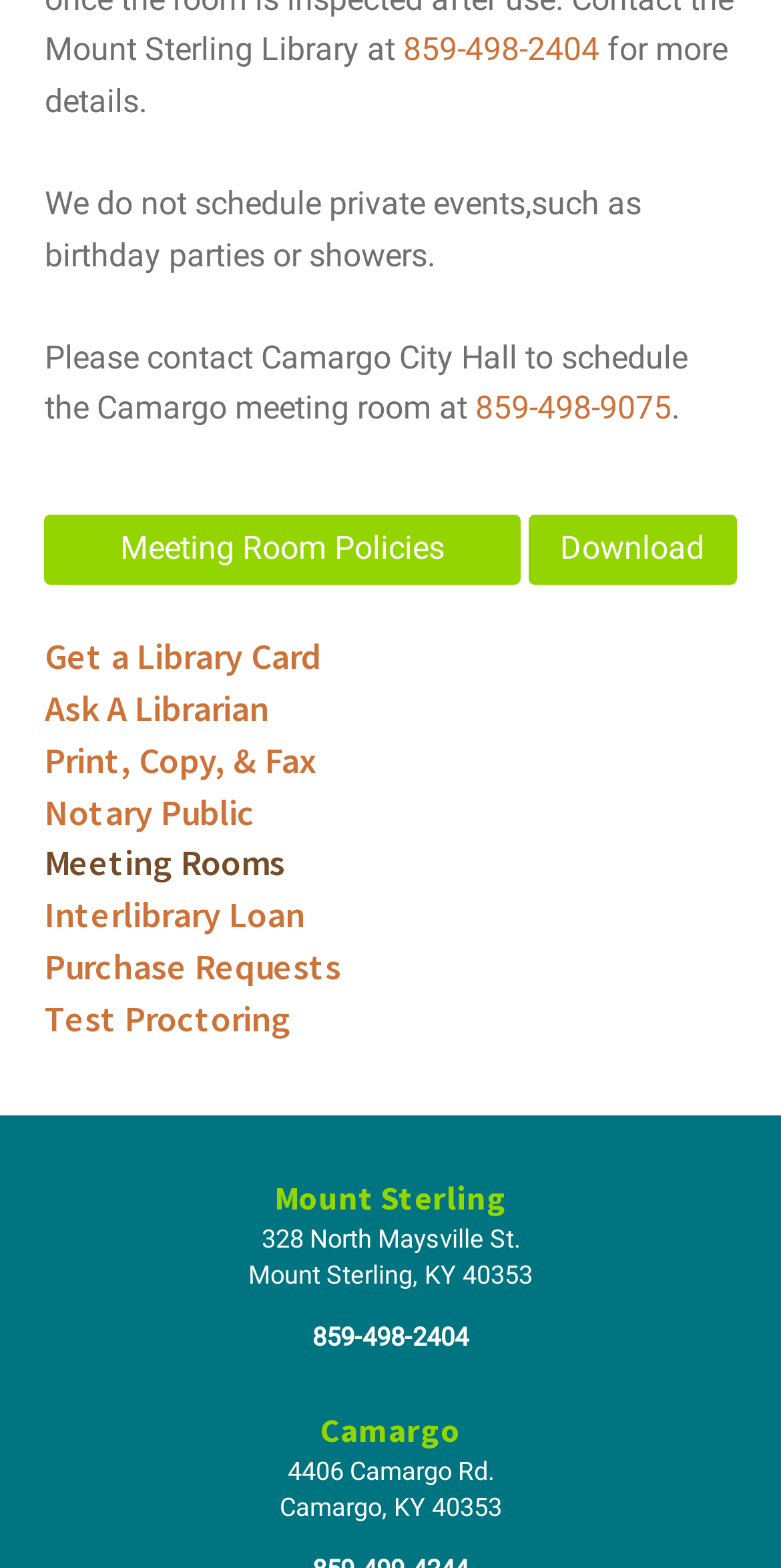Please find the bounding box coordinates in the format (top-left x, top-left y, bottom-right x, bottom-right y) for the given element description. Ensure the coordinates are floating point numbers between 0 and 1. Description: Meeting Rooms

[0.057, 0.538, 0.93, 0.565]